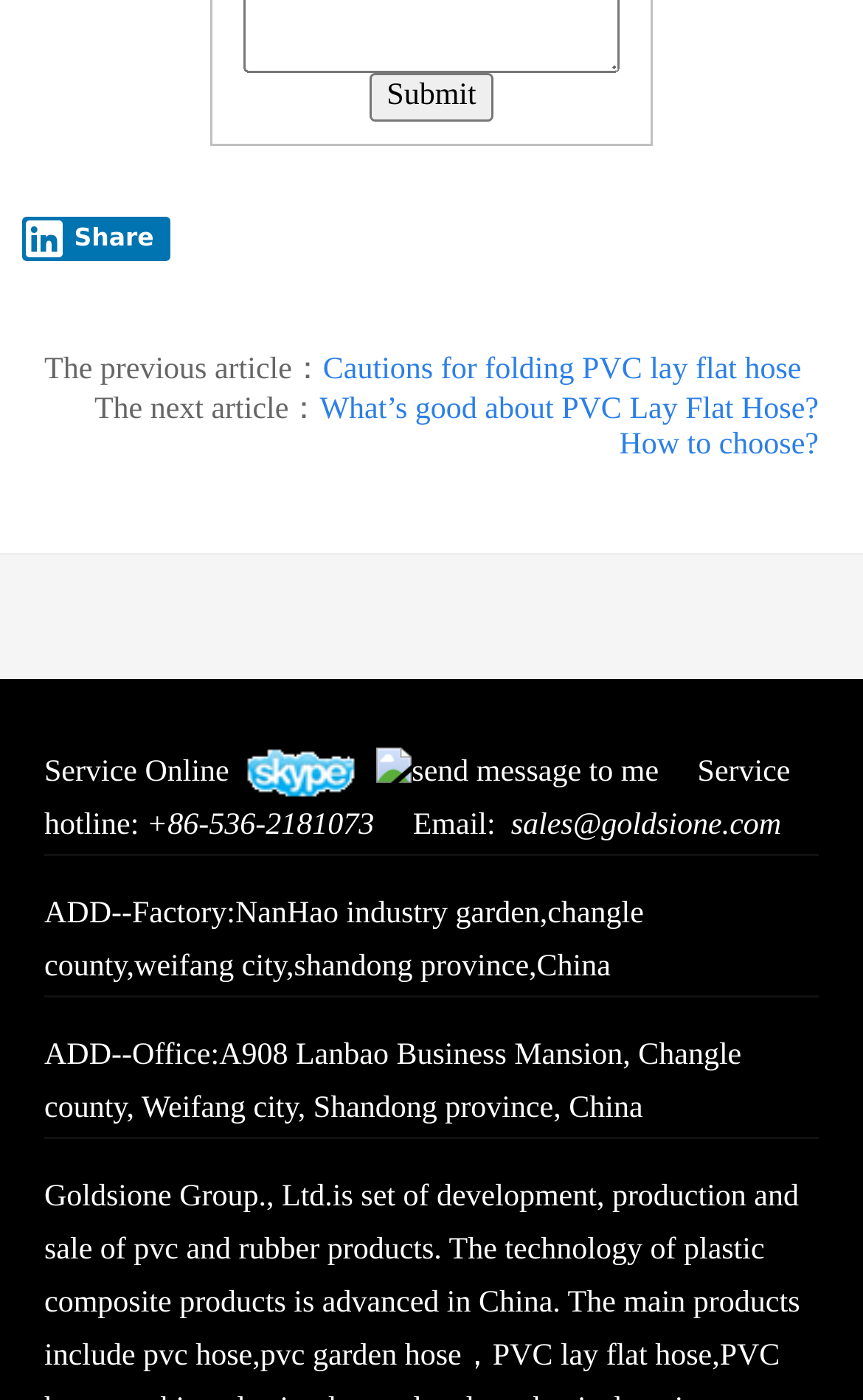Examine the screenshot and answer the question in as much detail as possible: How many articles are linked on the webpage?

There are two article links on the webpage: 'Cautions for folding PVC lay flat hose' and 'What’s good about PVC Lay Flat Hose? How to choose?'. These links are displayed as separate elements above the 'Service Online' section.